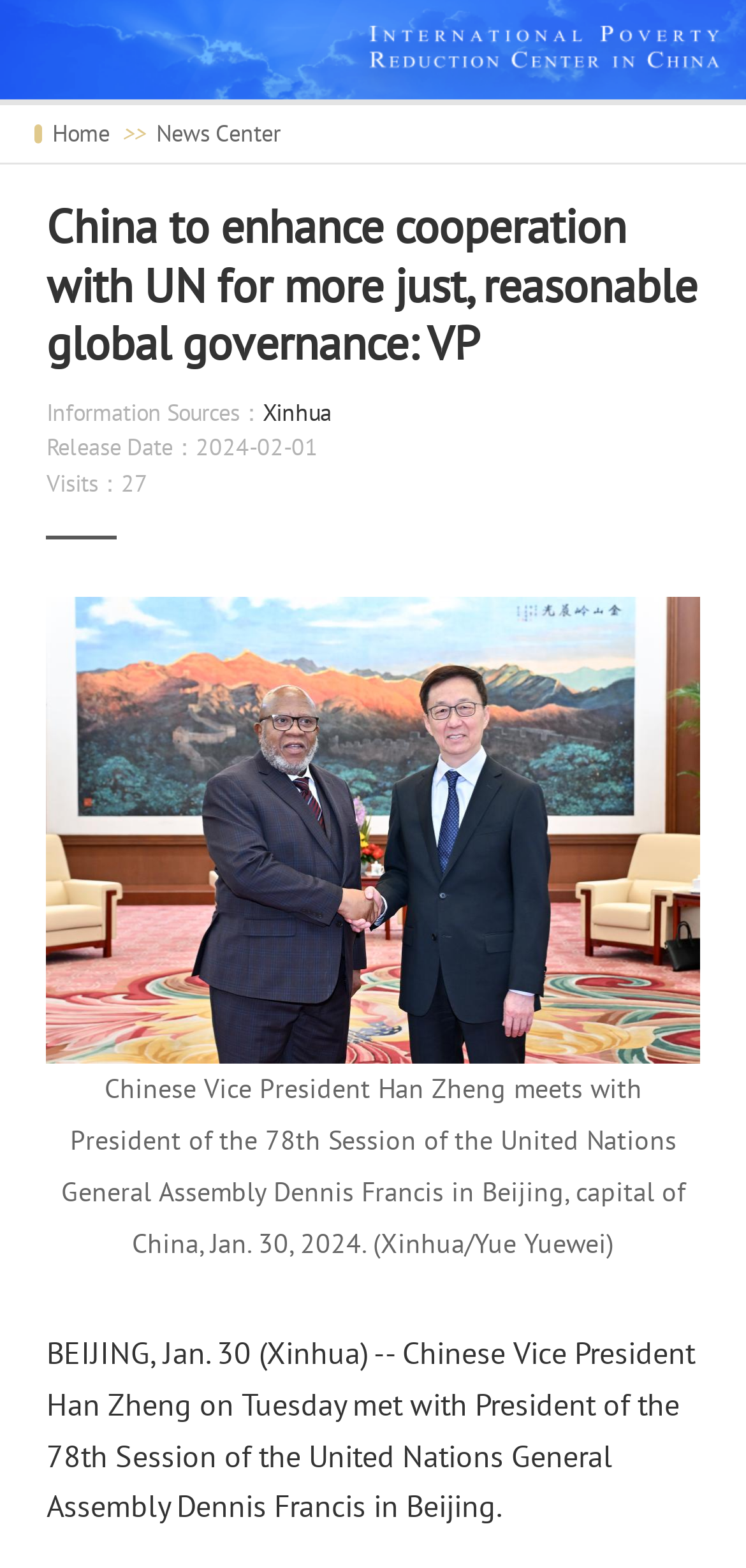Please answer the following question using a single word or phrase: What is the name of the Chinese Vice President?

Han Zheng